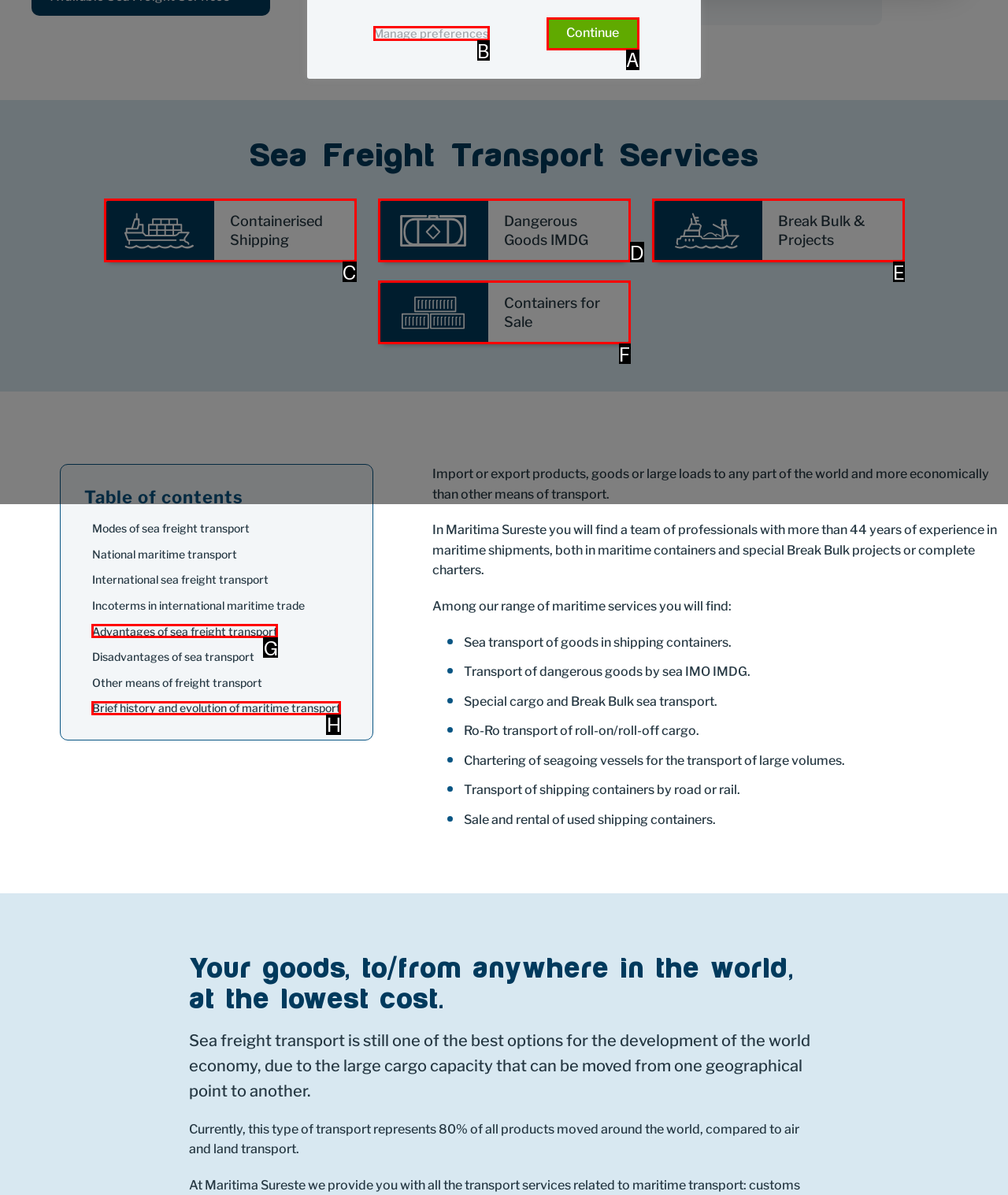From the provided choices, determine which option matches the description: Continue. Respond with the letter of the correct choice directly.

A